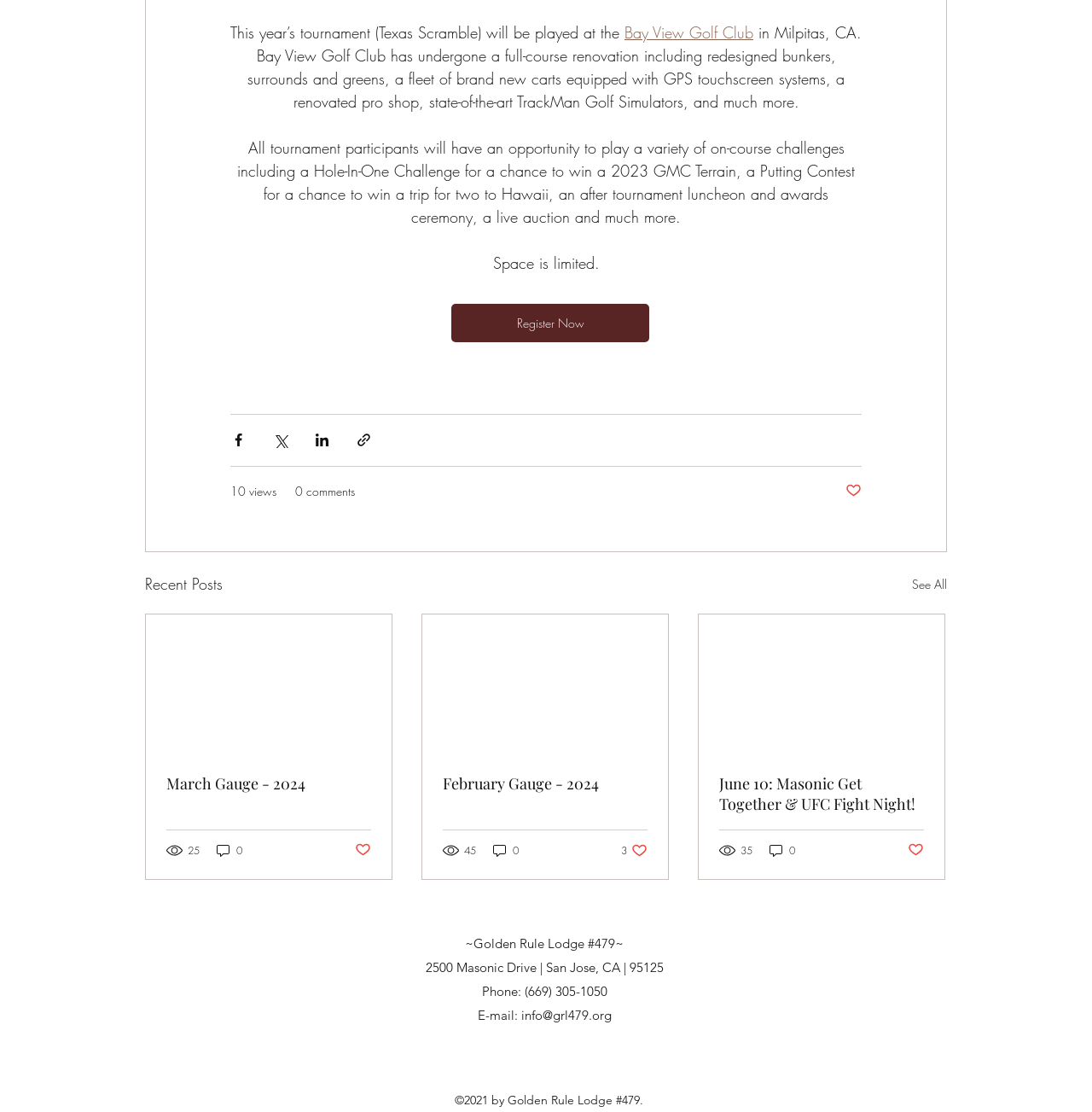How many likes does the article 'February Gauge - 2024' have?
Look at the image and respond with a single word or a short phrase.

3 likes